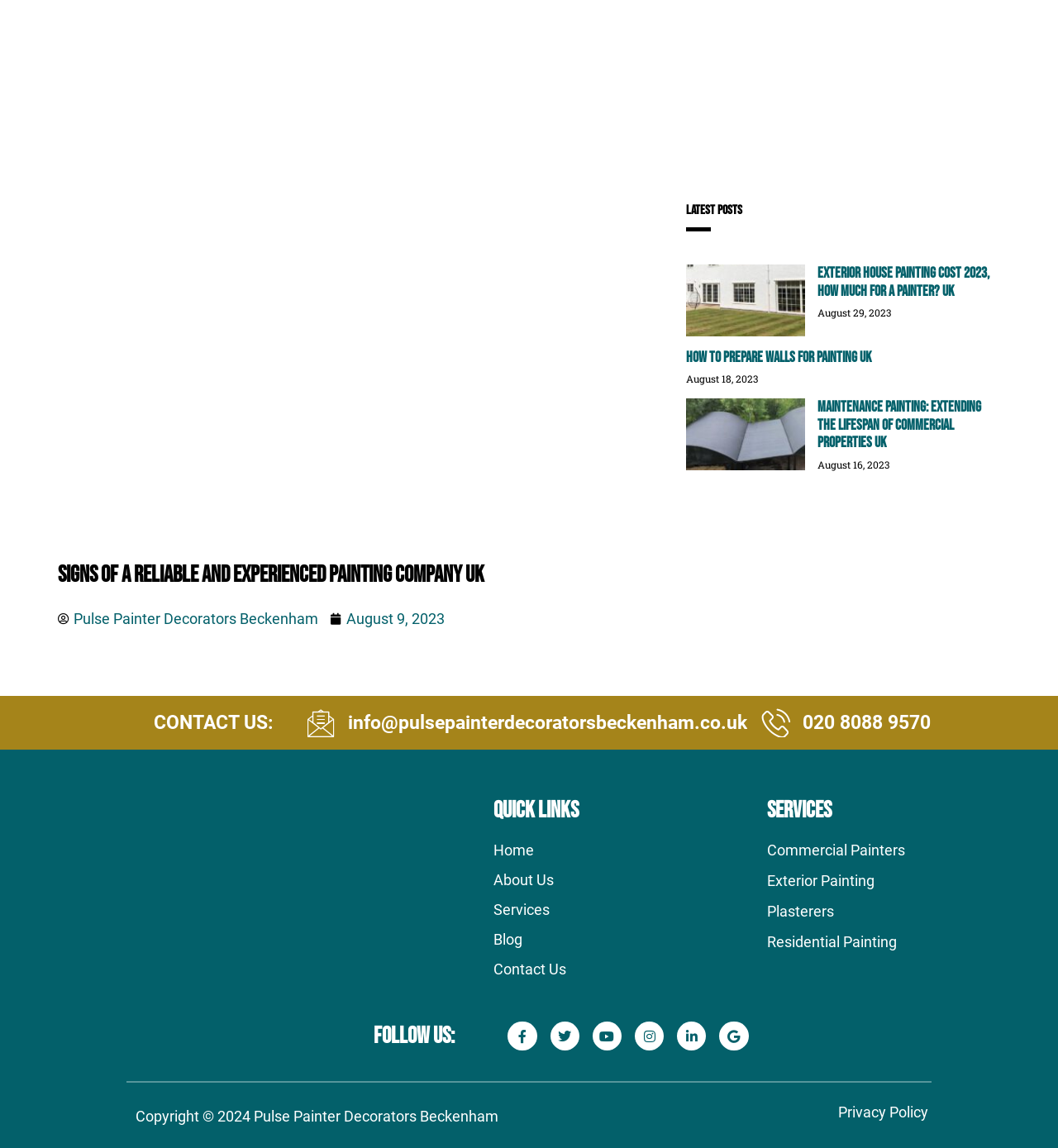Locate the bounding box coordinates of the element you need to click to accomplish the task described by this instruction: "Follow Pulse Painter Decorators Beckenham on Facebook".

[0.48, 0.89, 0.508, 0.915]